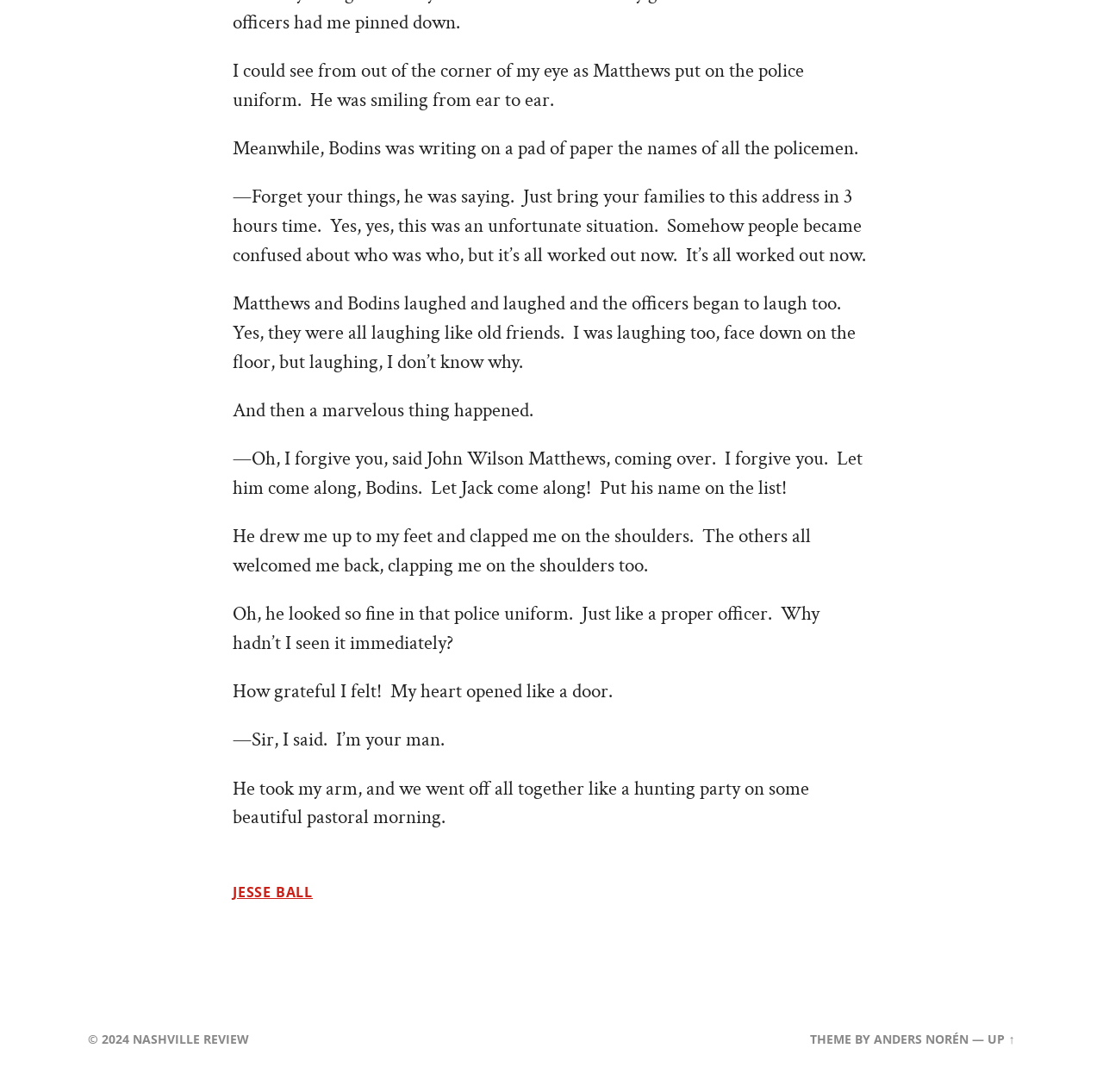Using the elements shown in the image, answer the question comprehensively: What is the author's name?

I determined the author's name by looking at the heading element with the text 'JESSE BALL' which is located at the bottom of the page.